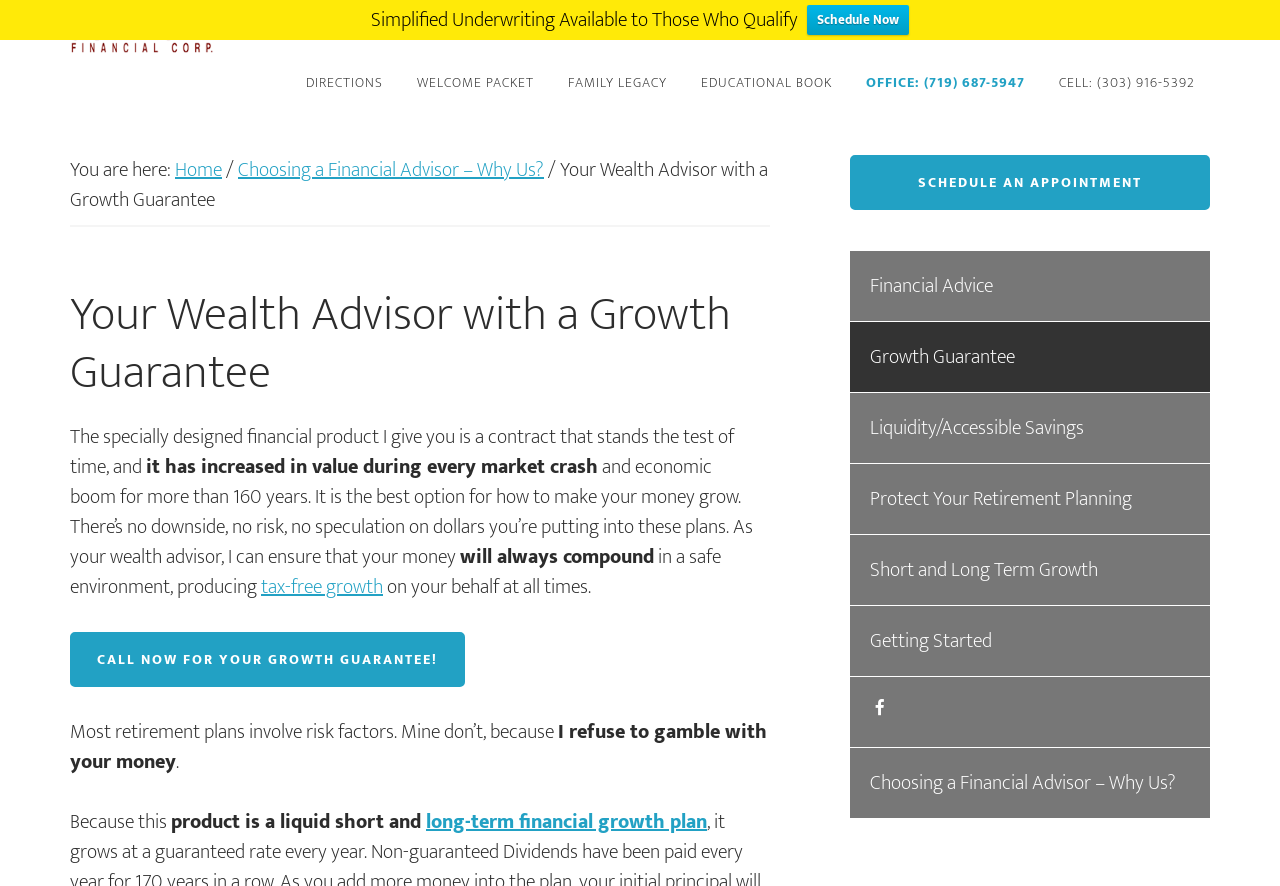What is the text of the first link on the navigation menu?
Based on the image, please offer an in-depth response to the question.

I looked at the navigation menu and found the first link, which has the text 'DIRECTIONS'.